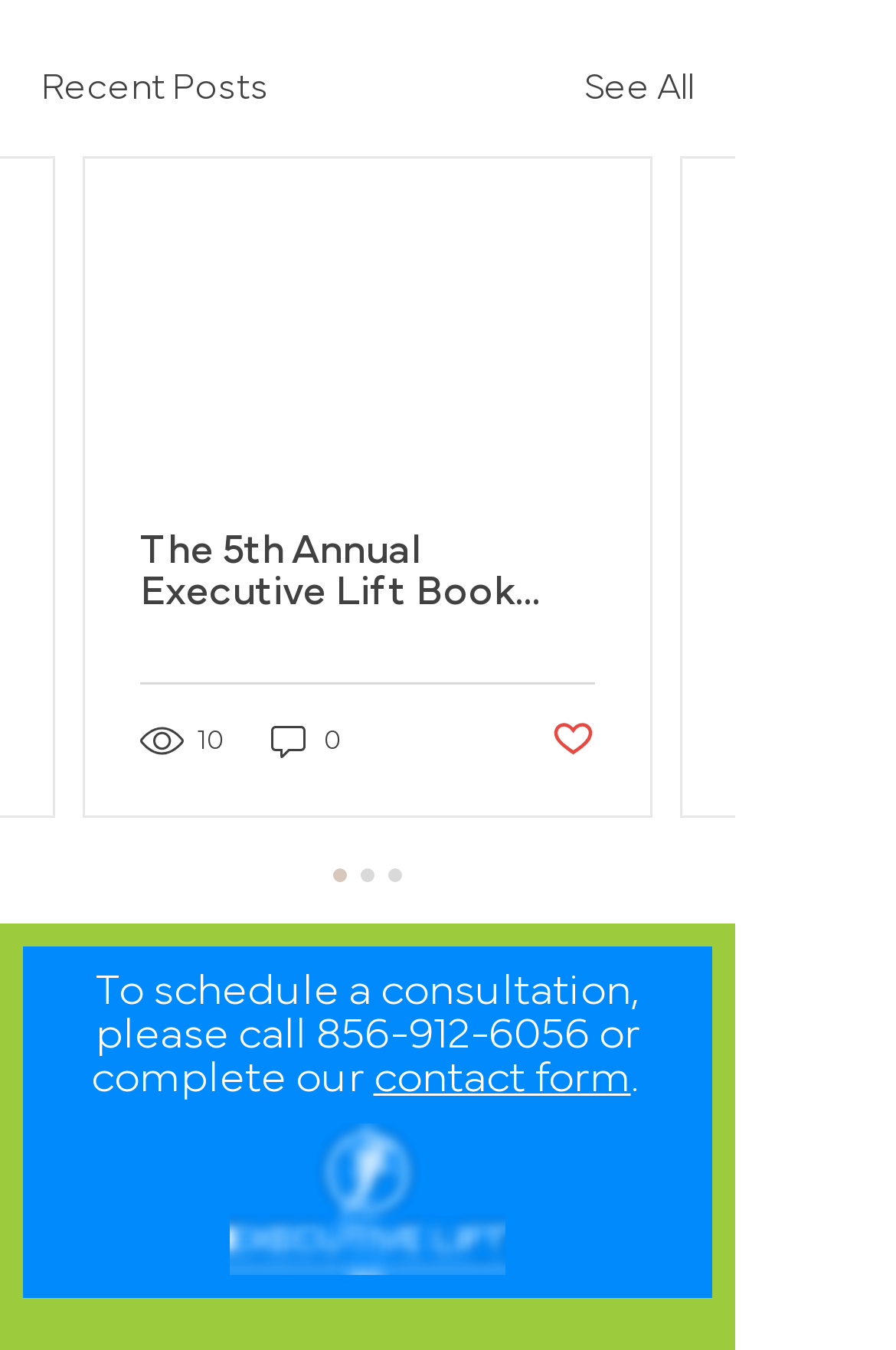Please find the bounding box for the UI element described by: "parent_node: Stoplight Feedback".

[0.095, 0.117, 0.726, 0.353]